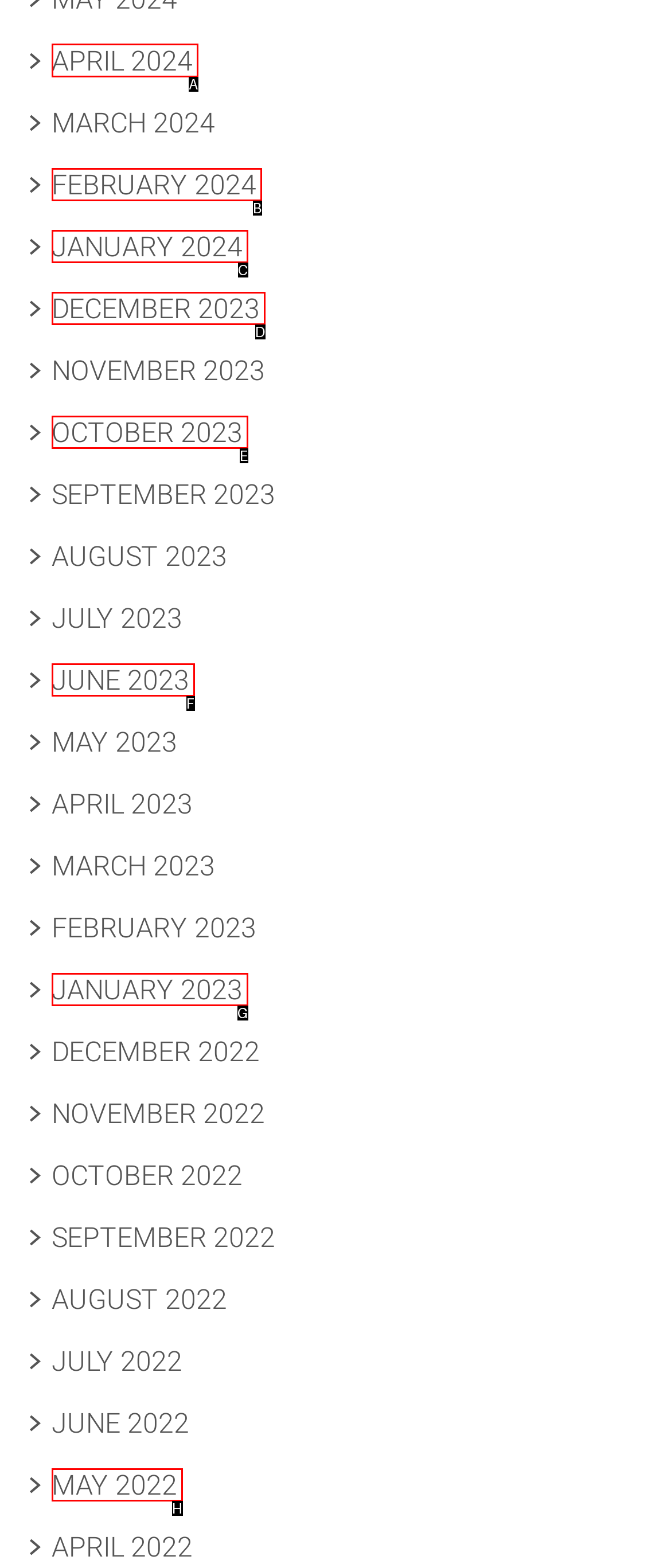Identify the correct lettered option to click in order to perform this task: view APRIL 2024. Respond with the letter.

A